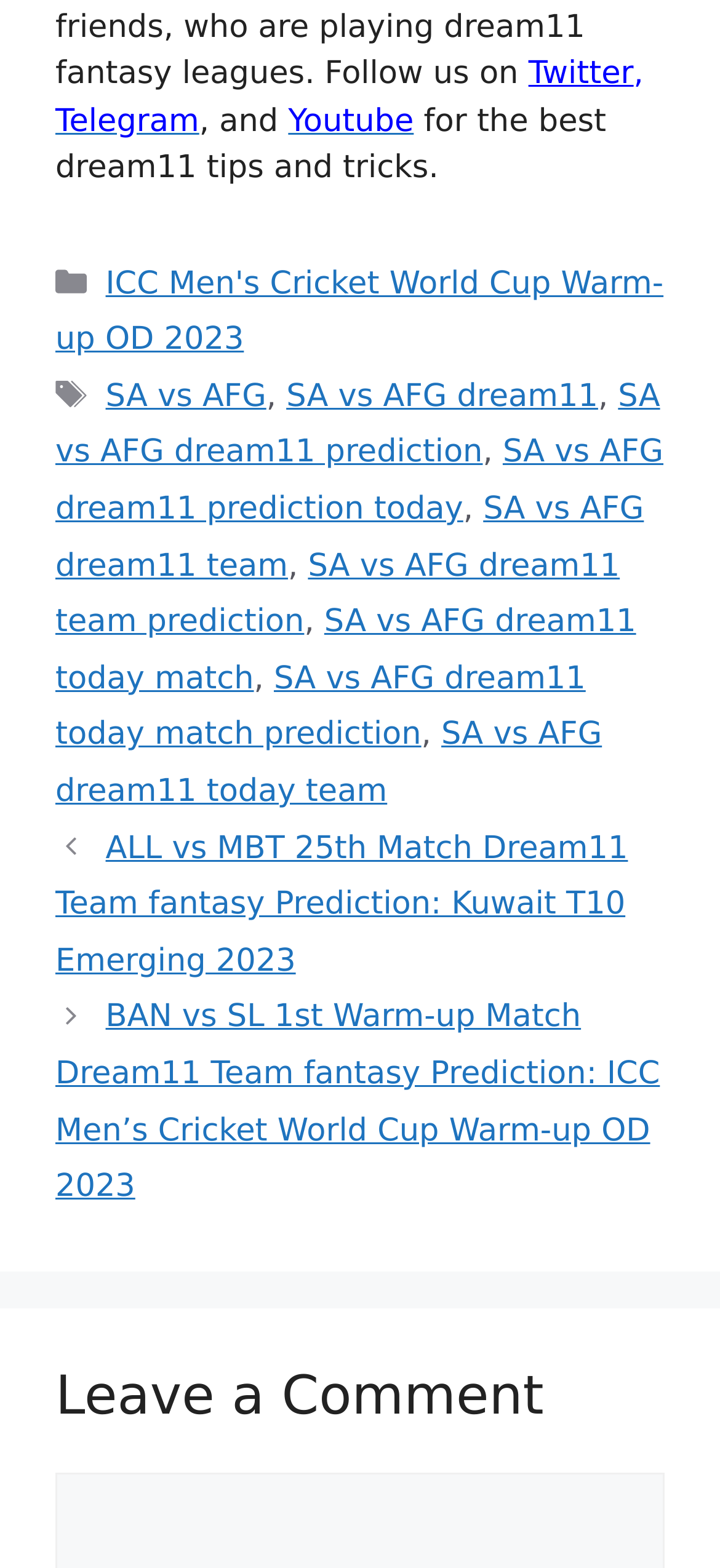Extract the bounding box coordinates for the UI element described by the text: "SA vs AFG dream11". The coordinates should be in the form of [left, top, right, bottom] with values between 0 and 1.

[0.398, 0.241, 0.831, 0.265]